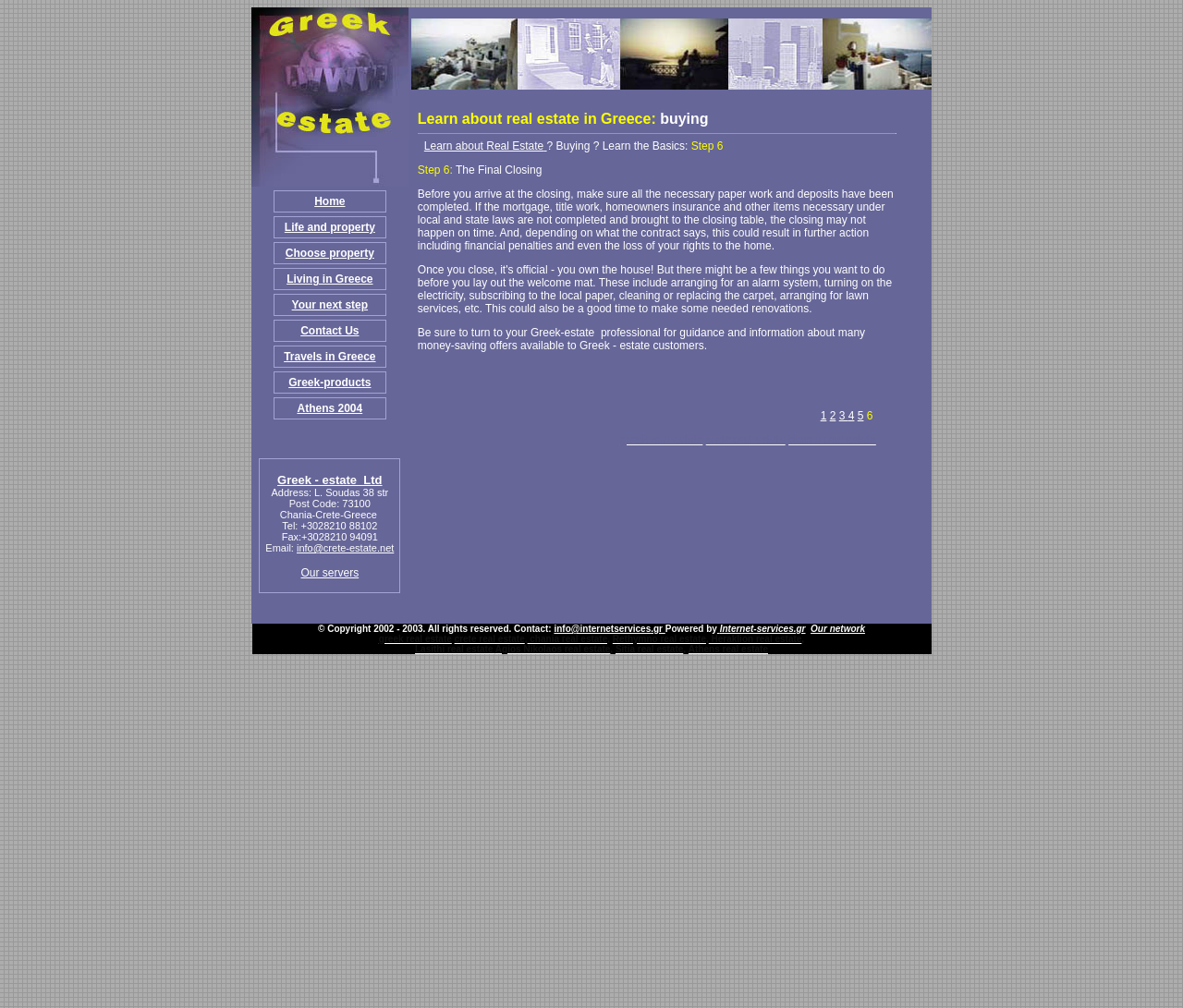Using the given element description, provide the bounding box coordinates (top-left x, top-left y, bottom-right x, bottom-right y) for the corresponding UI element in the screenshot: Greek - estate Ltd

[0.234, 0.469, 0.323, 0.483]